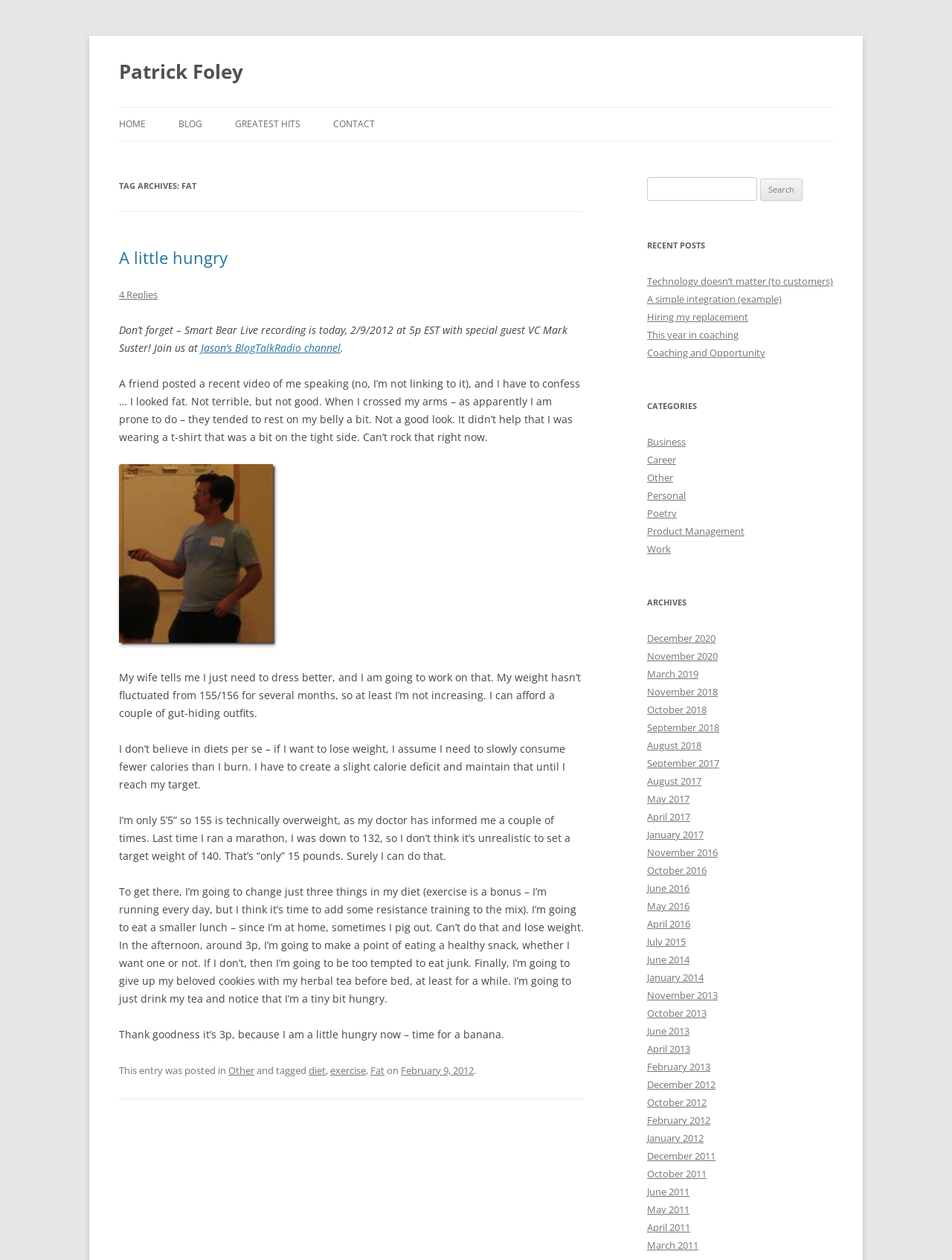Find the bounding box coordinates of the element to click in order to complete this instruction: "Click on the HOME link". The bounding box coordinates must be four float numbers between 0 and 1, denoted as [left, top, right, bottom].

[0.125, 0.086, 0.153, 0.112]